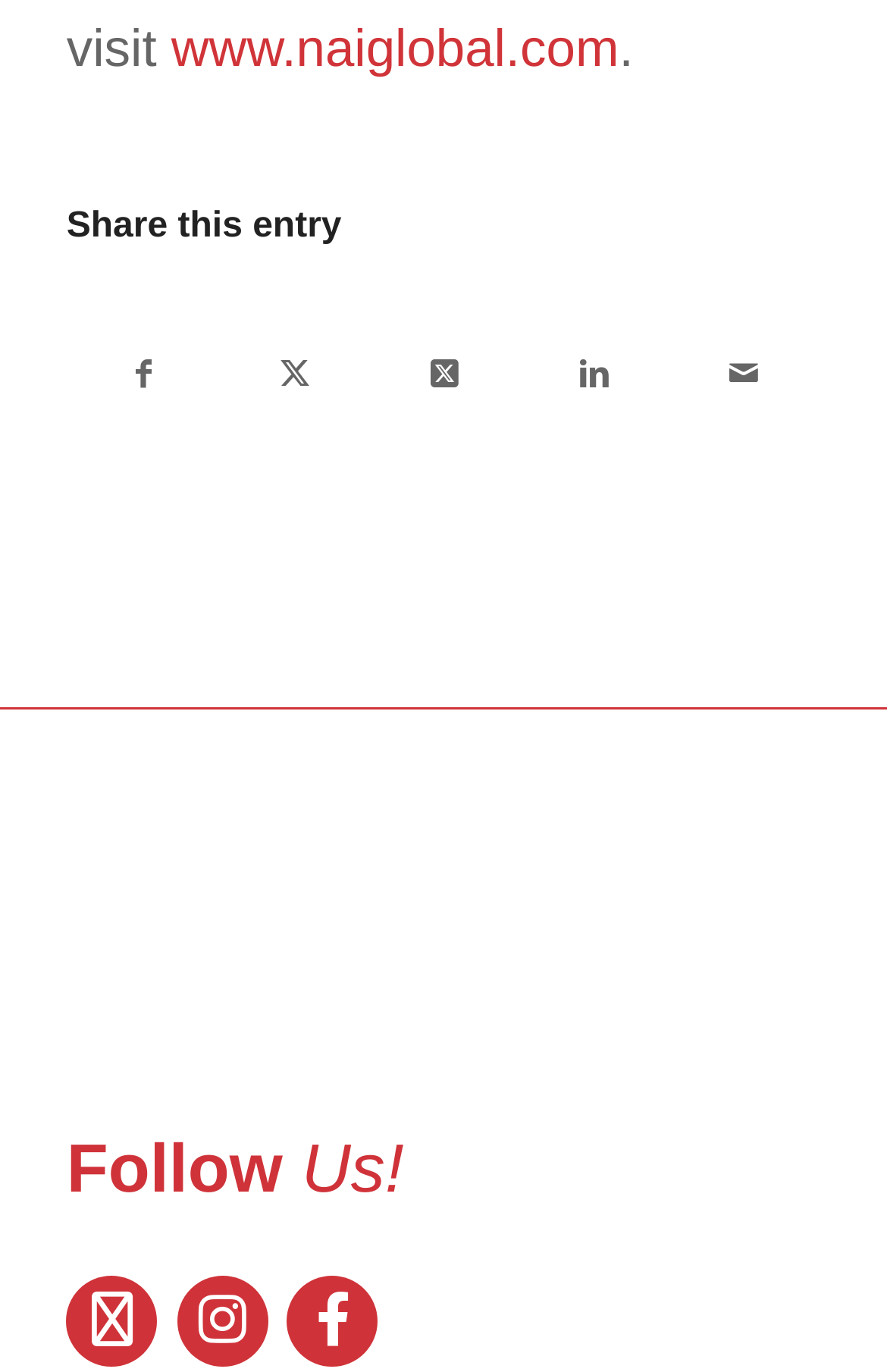Could you highlight the region that needs to be clicked to execute the instruction: "View LinkedIn page"?

[0.587, 0.215, 0.753, 0.33]